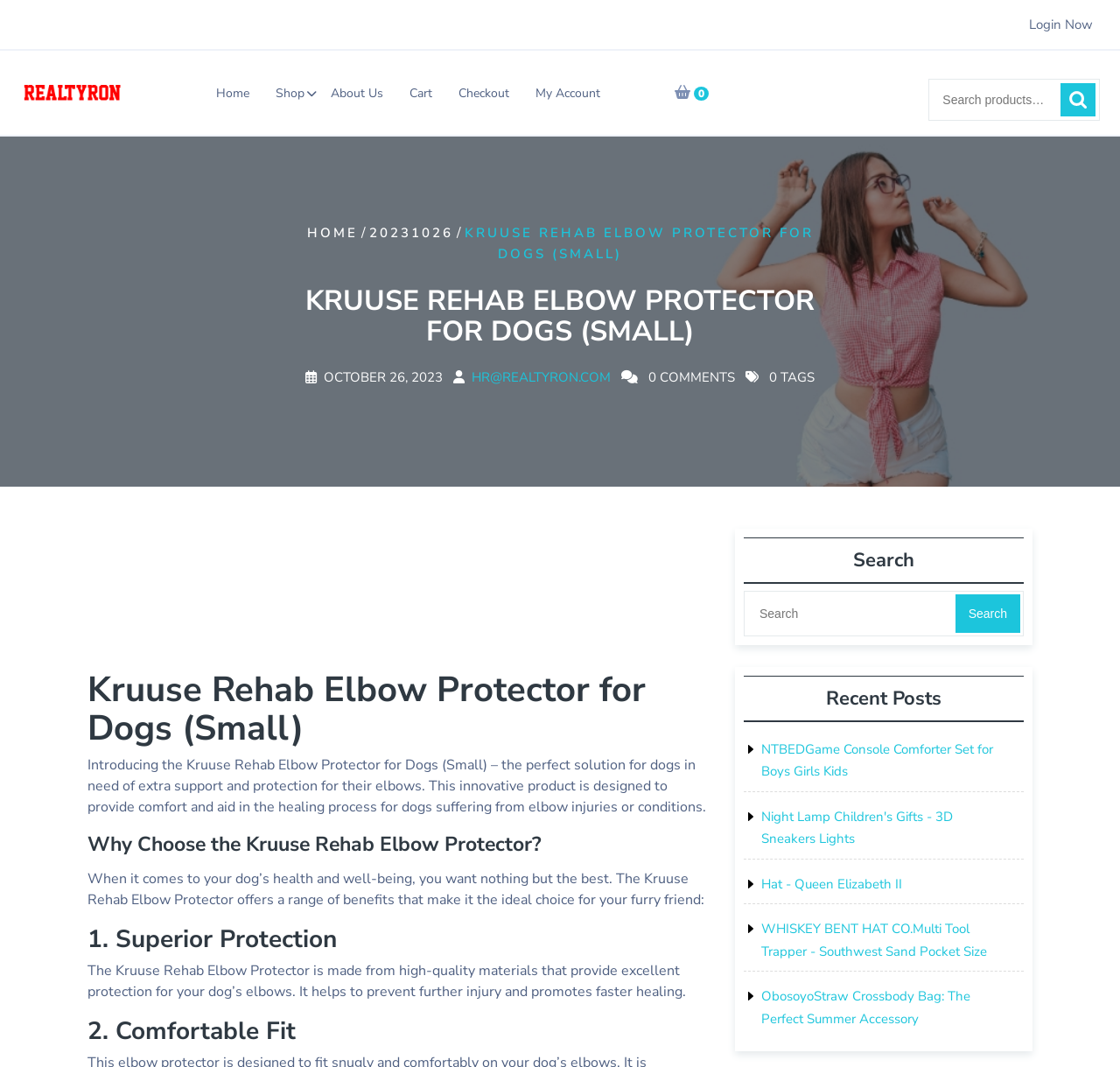Determine the coordinates of the bounding box that should be clicked to complete the instruction: "View calendar". The coordinates should be represented by four float numbers between 0 and 1: [left, top, right, bottom].

None